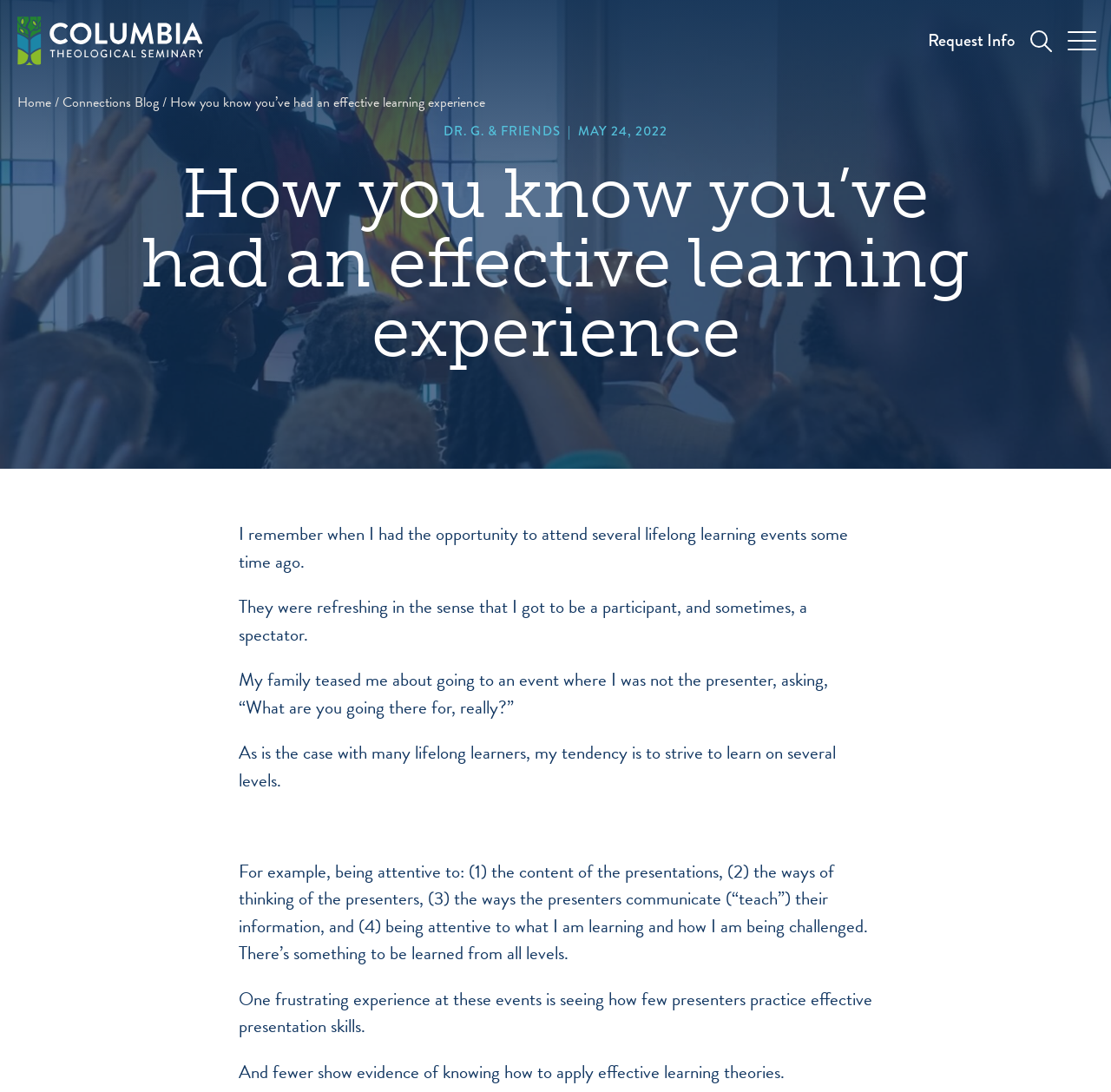Articulate a detailed summary of the webpage's content and design.

The webpage is about an article titled "How you know you've had an effective learning experience" from Columbia Theological Seminary. At the top left, there is a link and an image, likely a logo or icon. On the top right, there are three links, "Request Info", and two others with no text. 

Below the top section, there is a navigation menu with links to "Home", "Connections Blog", and others, separated by forward slashes. The title of the article "How you know you've had an effective learning experience" is displayed prominently in the middle of the page.

The article begins with a personal anecdote about attending lifelong learning events, where the author reflects on their experience as a participant and spectator. The text is divided into several paragraphs, with the author discussing their tendency to strive to learn on multiple levels, including the content of presentations, the presenters' ways of thinking, and their communication styles.

The author also expresses frustration with presenters who lack effective presentation skills and fail to apply effective learning theories. The text is written in a conversational tone, with the author sharing their personal experiences and insights.

There are no images within the article itself, but there are two images at the top of the page, likely logos or icons. The overall layout is organized, with clear headings and concise text.